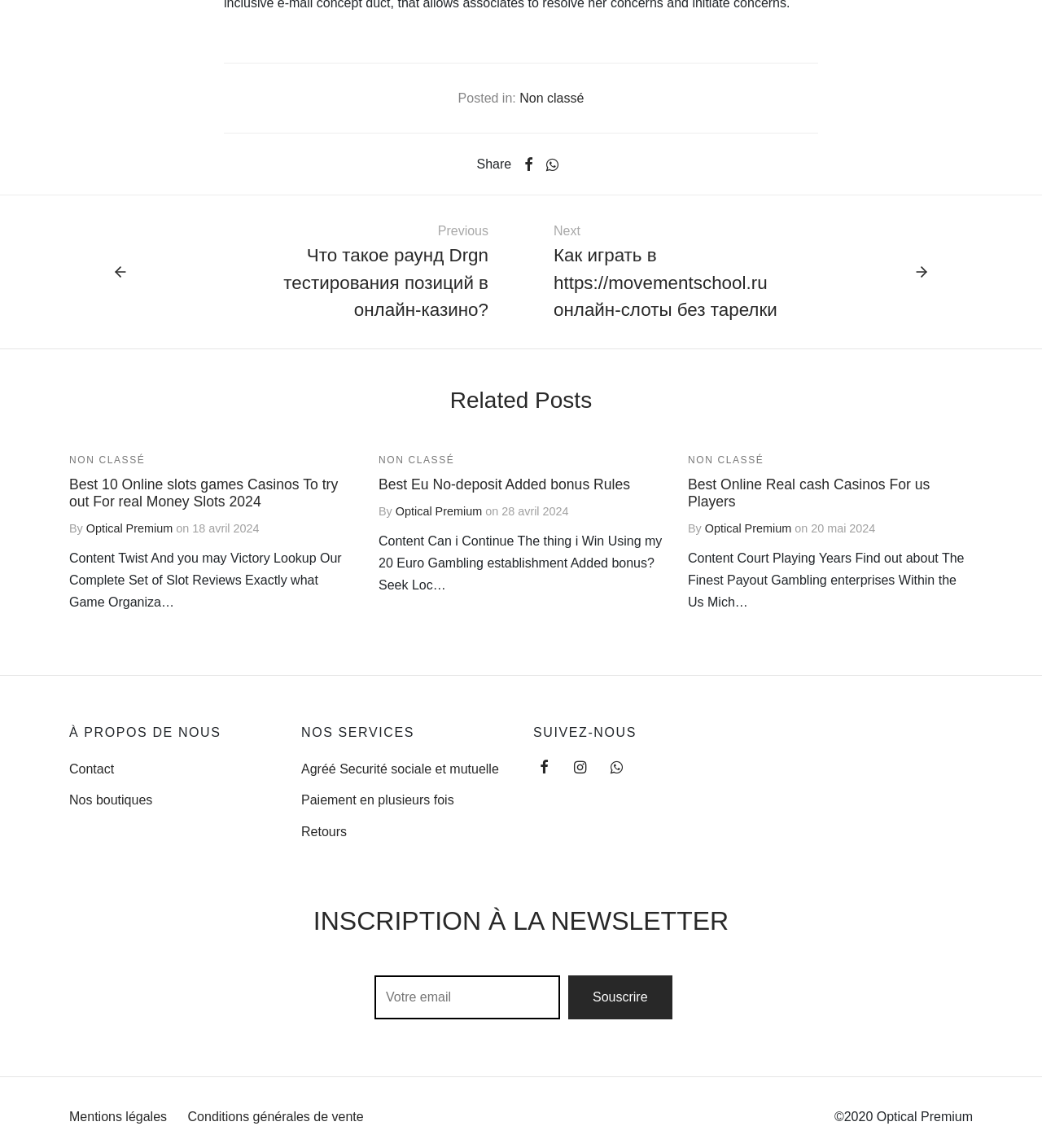What is the category of the first related post?
Please give a detailed and thorough answer to the question, covering all relevant points.

The first related post is categorized as 'NON CLASSÉ' which can be found in the 'Related Posts' section of the webpage.